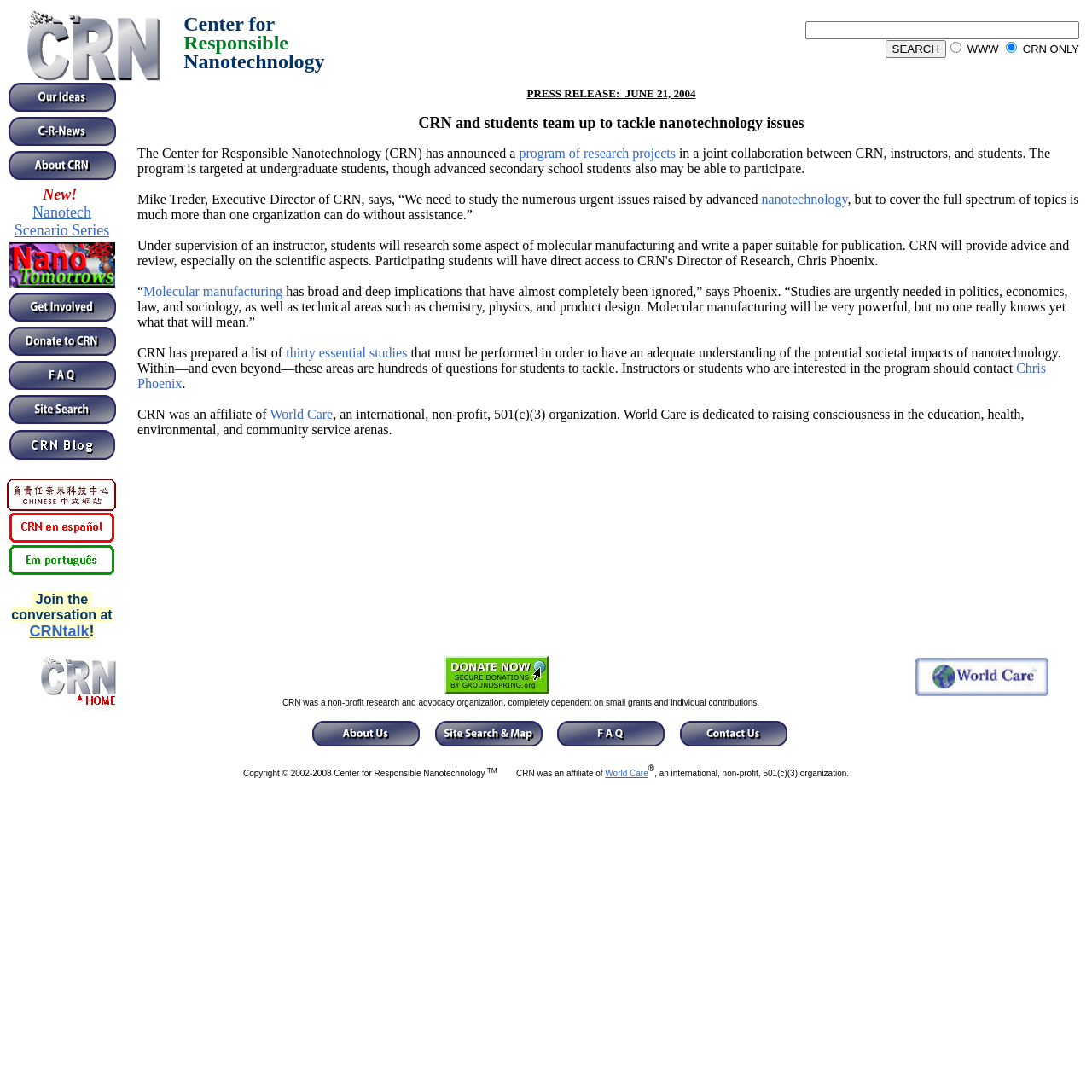What is the name of the international organization affiliated with CRN?
Analyze the screenshot and provide a detailed answer to the question.

I found the answer by reading the bottom section of the webpage, which mentions that CRN was an affiliate of World Care, an international, non-profit organization.